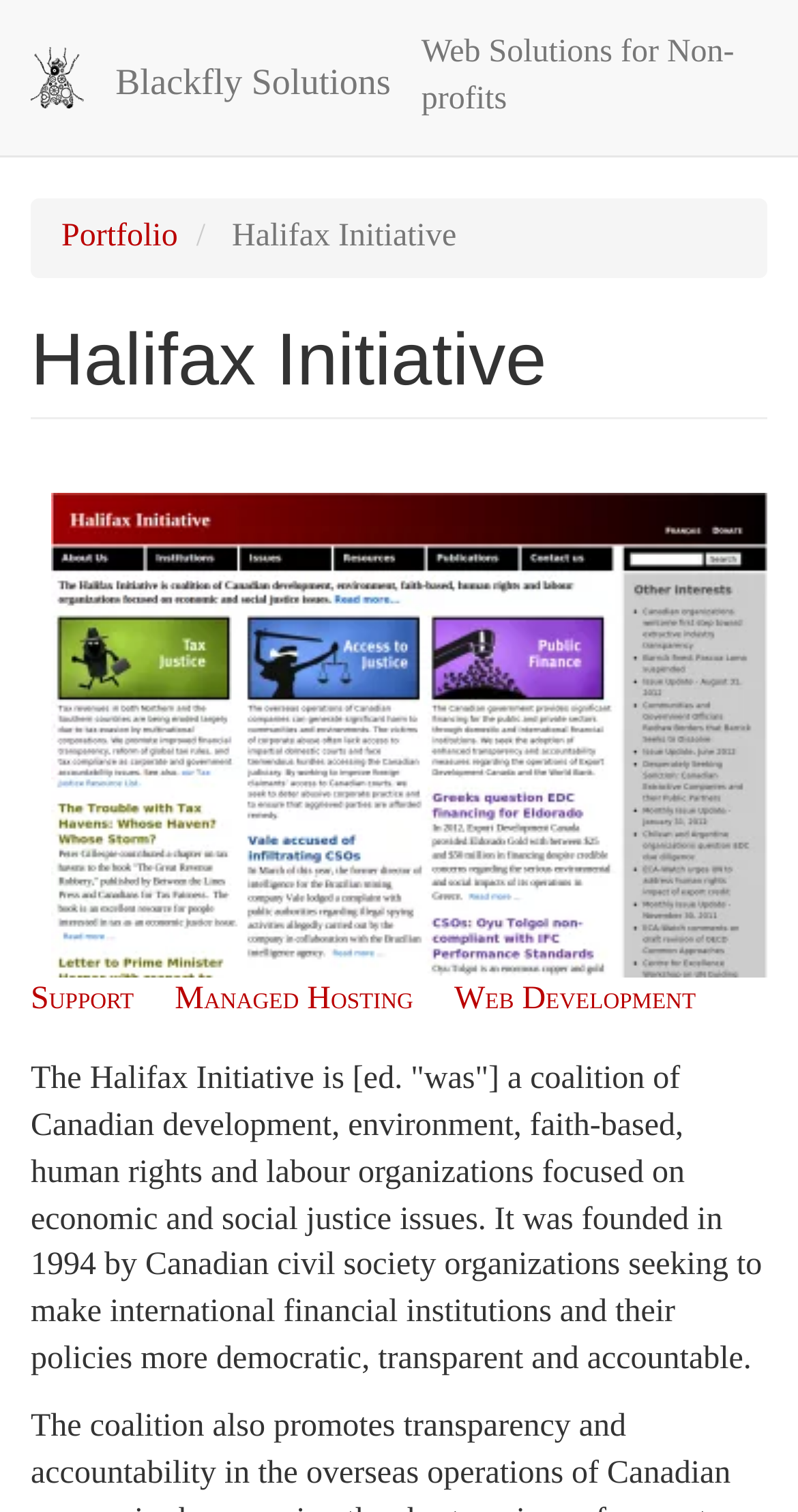Identify the bounding box for the UI element that is described as follows: "Blackfly Solutions".

[0.106, 0.02, 0.528, 0.088]